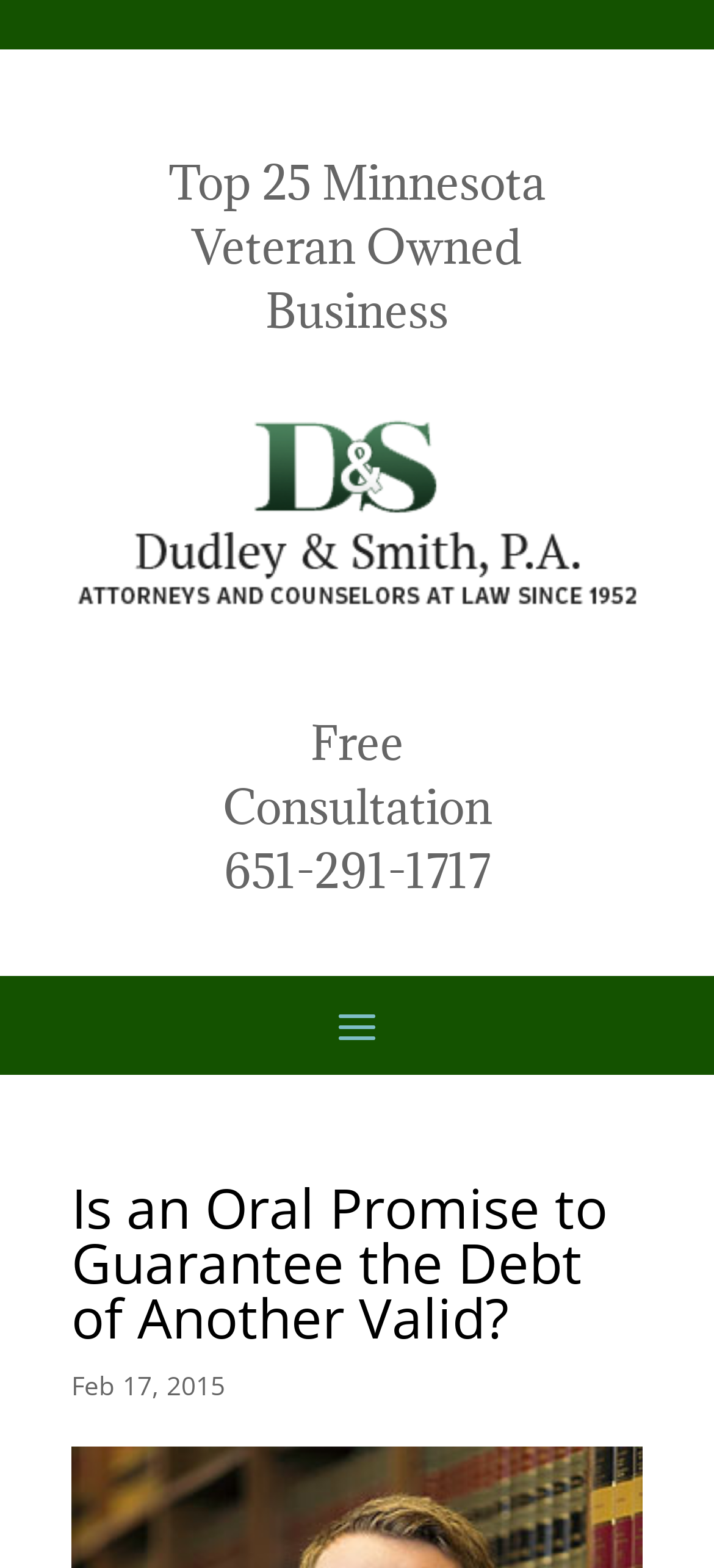Describe every aspect of the webpage in a detailed manner.

The webpage appears to be a blog post or article from the law firm Dudley & Smith. At the top of the page, there are four lines of text, with "Top 25 Minnesota" on the left, "Veteran Owned" slightly to the right, "Business" further to the right, and all three aligned horizontally. Below these lines, there is a call-to-action section with the text "Free Consultation" and a phone number "651-291-1717" on the right side.

The main content of the page is an article with the title "Is an Oral Promise to Guarantee the Debt of Another Valid?" which is a heading located near the top of the page. The article's publication date, "Feb 17, 2015", is displayed below the title.